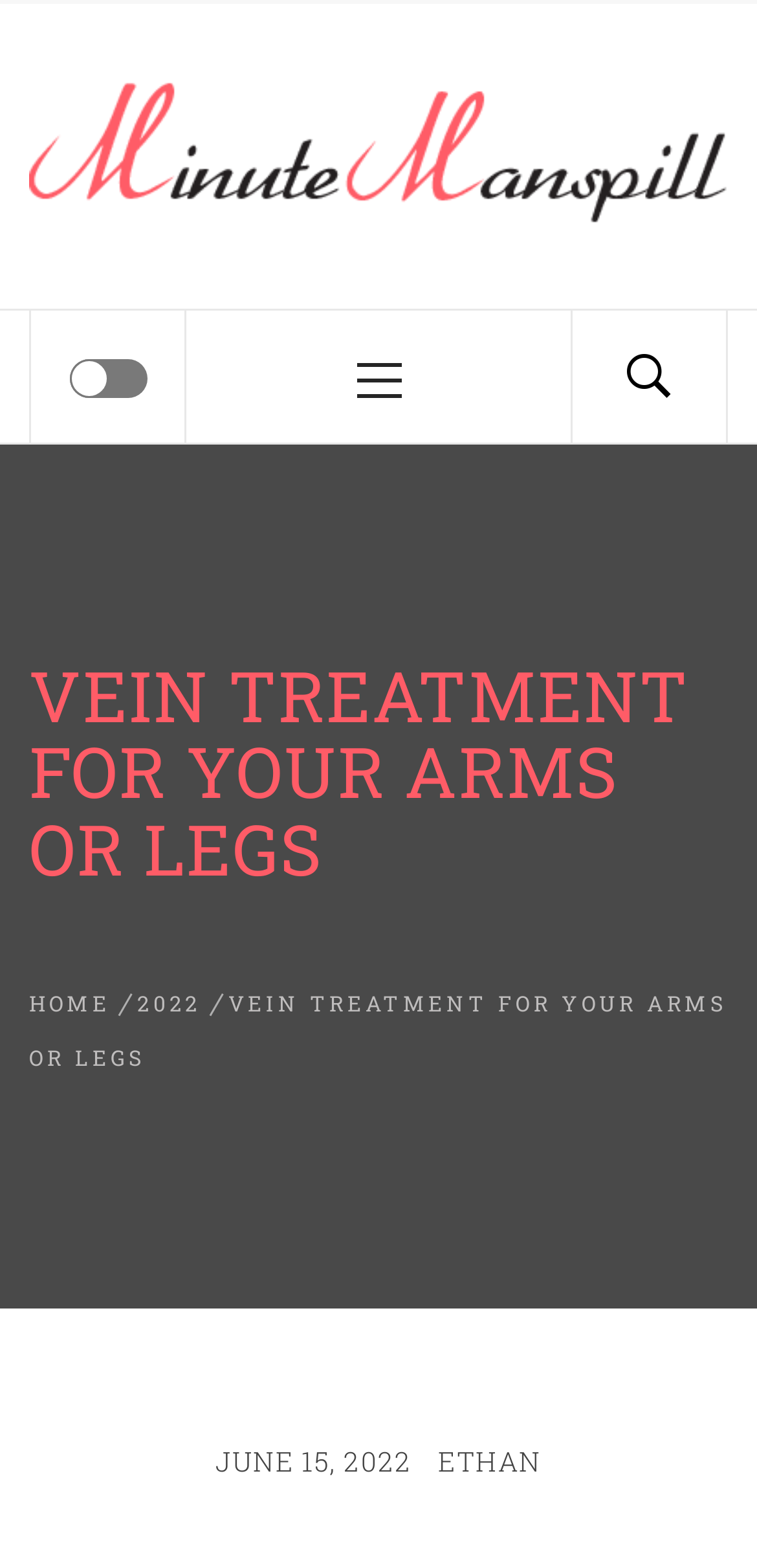Provide your answer in a single word or phrase: 
What is the date of the article?

JUNE 15, 2022